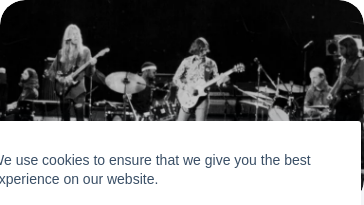What is the name of the song associated with the image?
Respond to the question with a single word or phrase according to the image.

Ramblin' Man